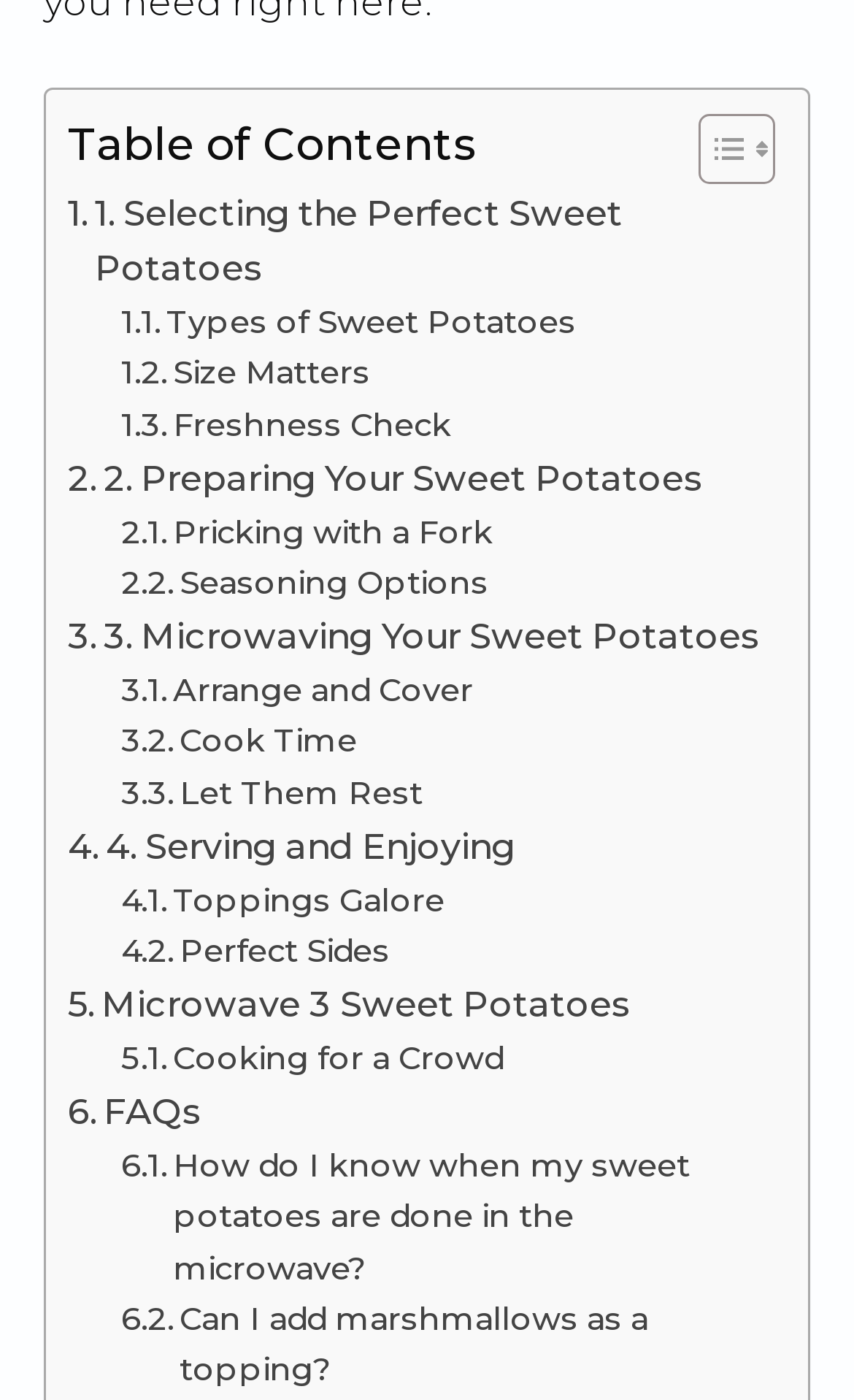Utilize the details in the image to give a detailed response to the question: What is the last link in the table of contents?

The last link in the table of contents is 'FAQs', which is likely a section that answers frequently asked questions about cooking and preparing sweet potatoes.